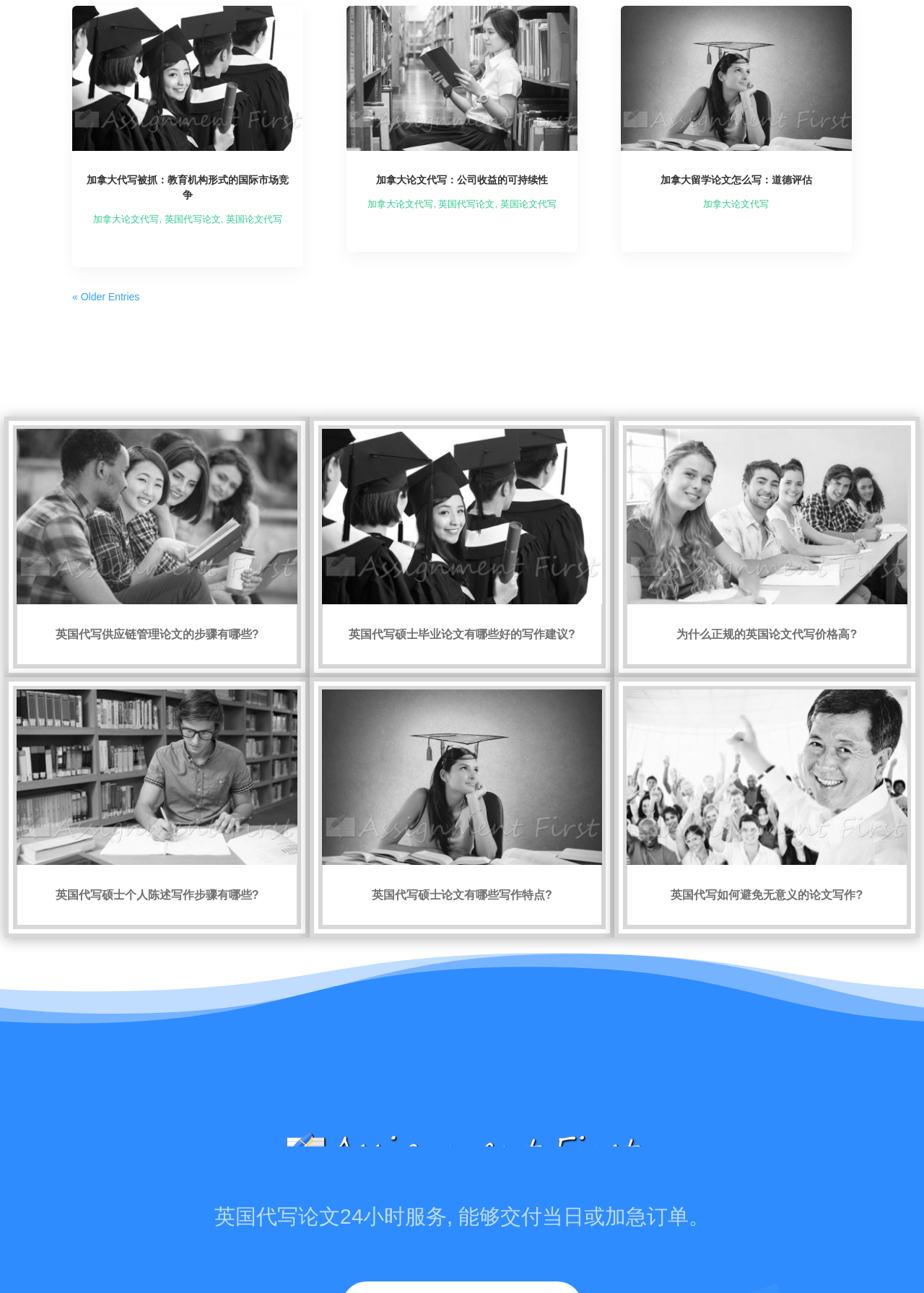Respond with a single word or phrase to the following question:
How many images are there on this webpage?

11